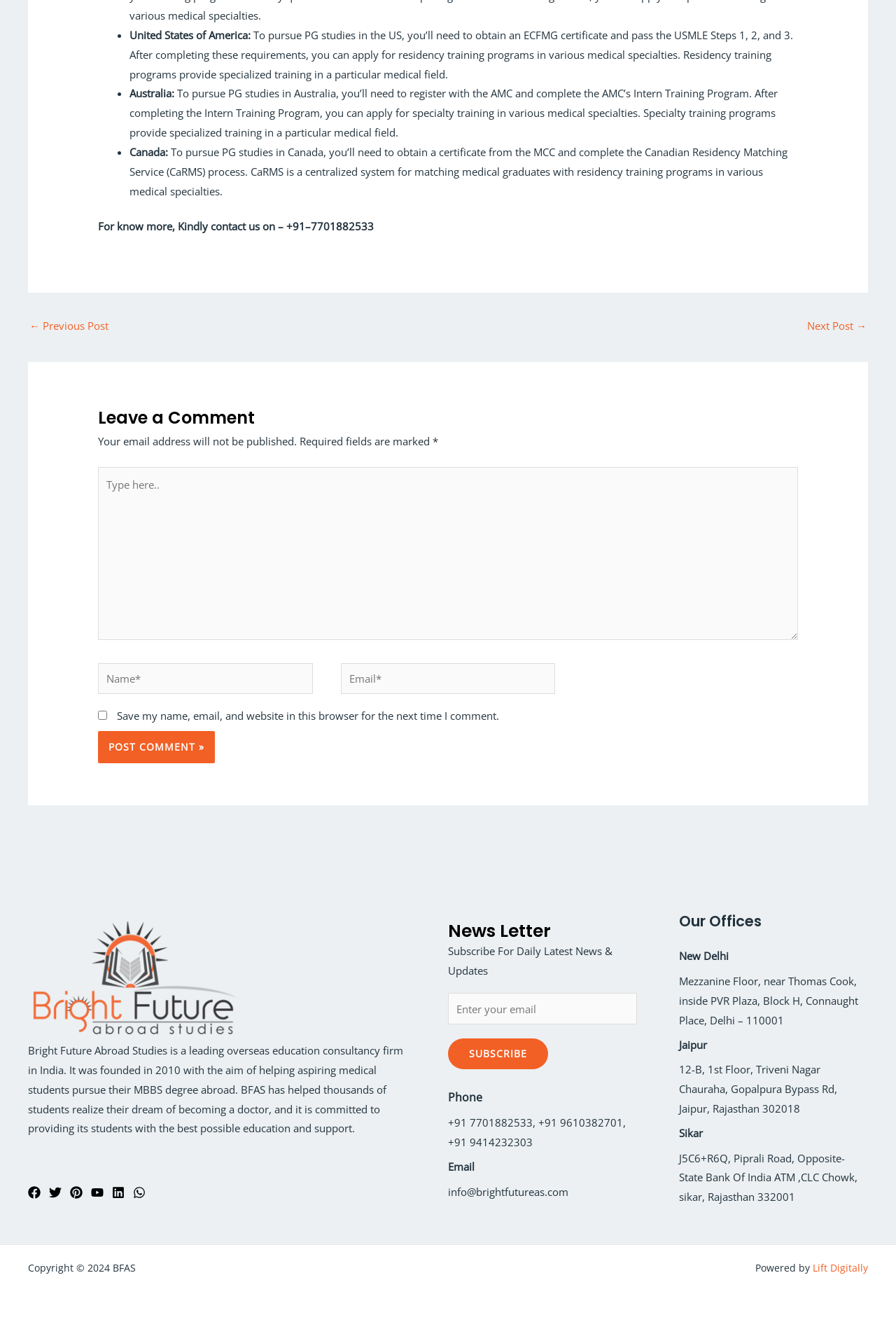Locate the coordinates of the bounding box for the clickable region that fulfills this instruction: "Click the 'Post Comment »' button".

[0.109, 0.55, 0.24, 0.574]